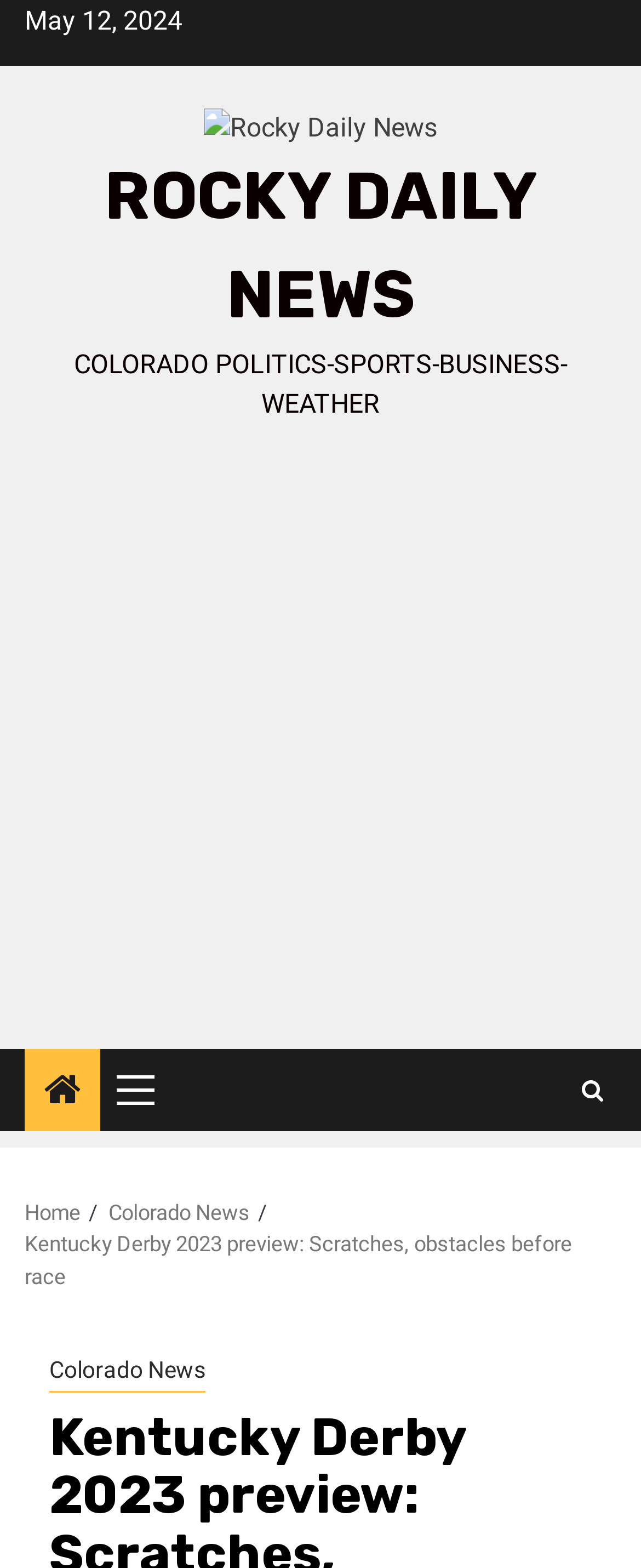Use a single word or phrase to answer the question: What is the date of the article?

May 12, 2024